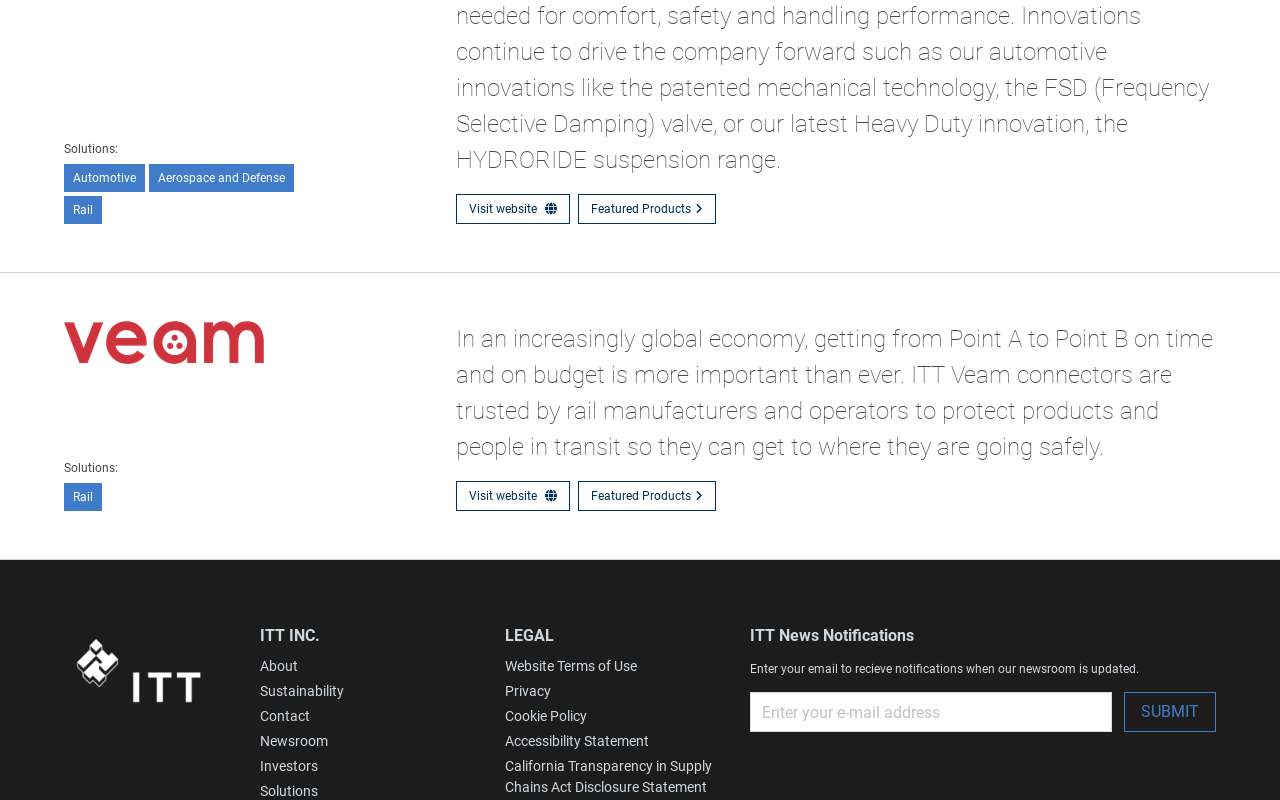What is the name of the product used for connecting railcars to bogies?
Your answer should be a single word or phrase derived from the screenshot.

Power Plate